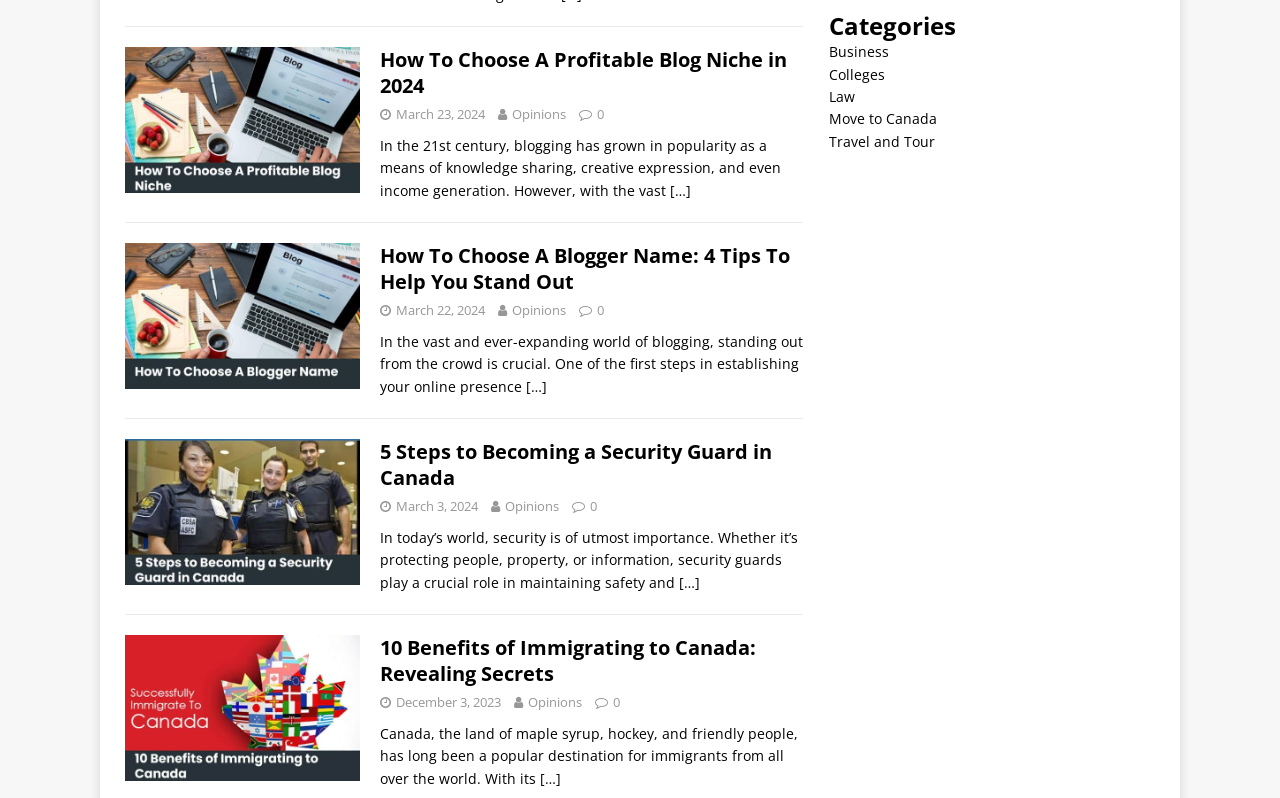Locate the bounding box of the UI element with the following description: "Move to Canada".

[0.647, 0.137, 0.732, 0.161]